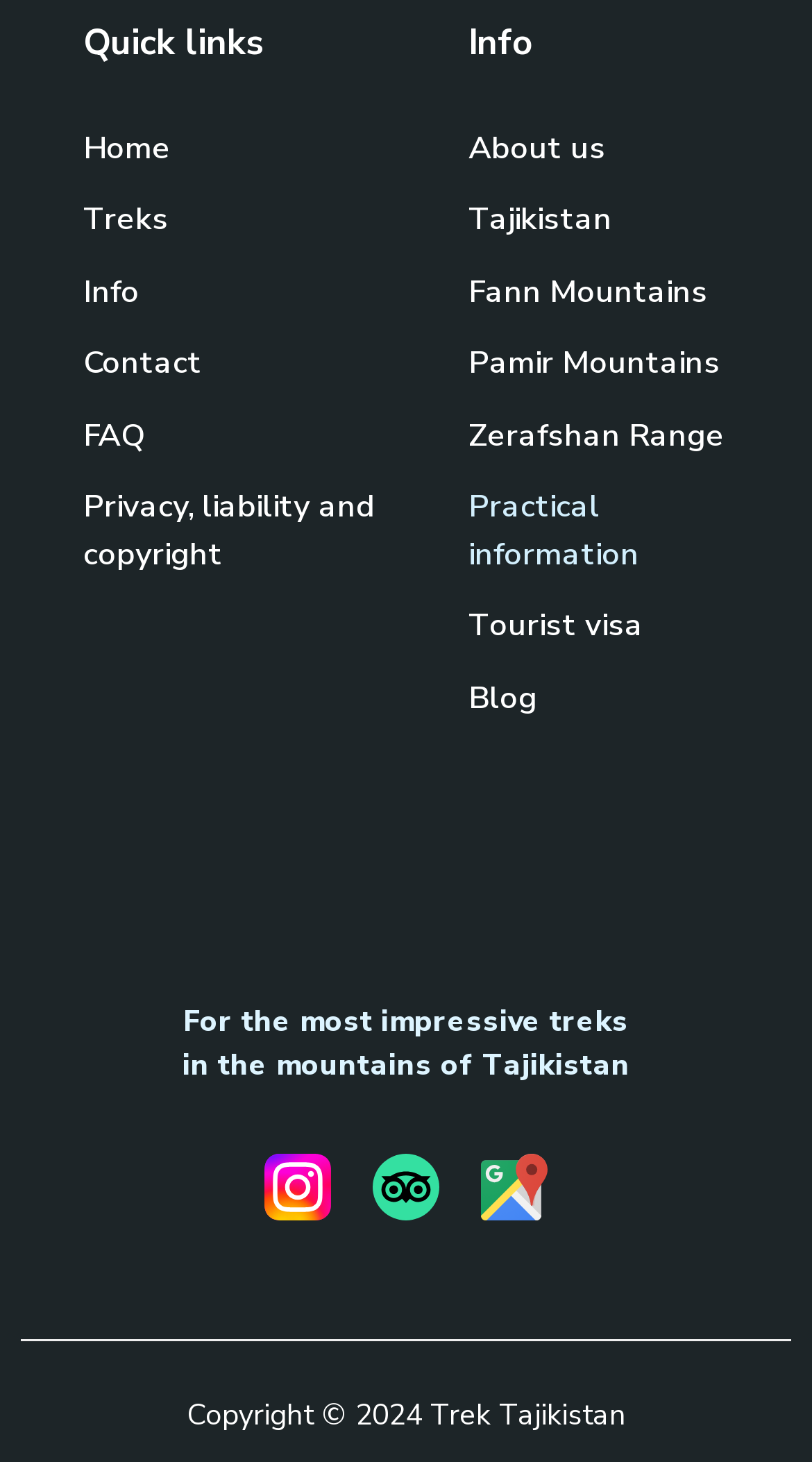Answer this question using a single word or a brief phrase:
What is the name of the website?

Trek Tajikistan